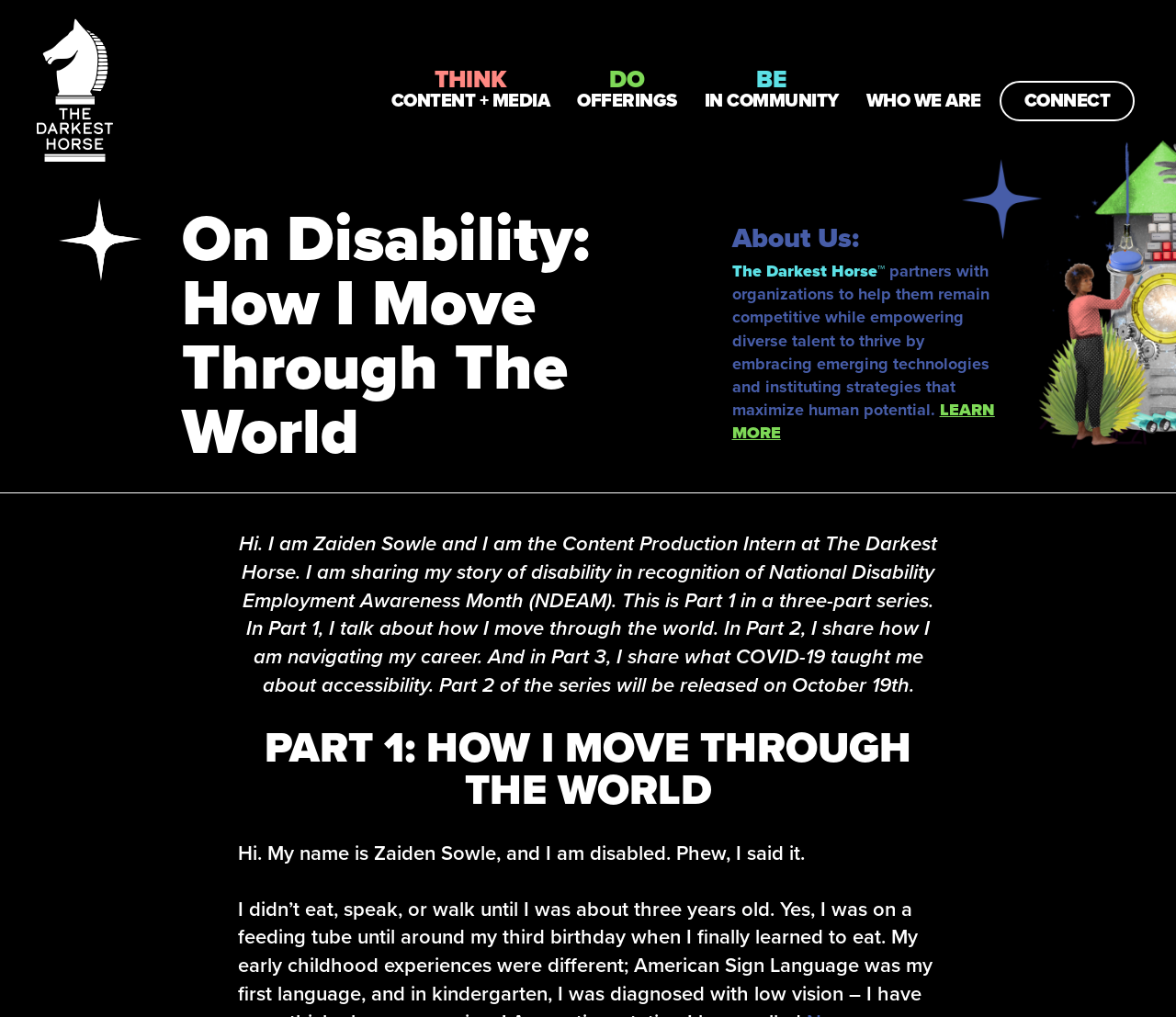Bounding box coordinates must be specified in the format (top-left x, top-left y, bottom-right x, bottom-right y). All values should be floating point numbers between 0 and 1. What are the bounding box coordinates of the UI element described as: BEIn Community

[0.591, 0.058, 0.721, 0.117]